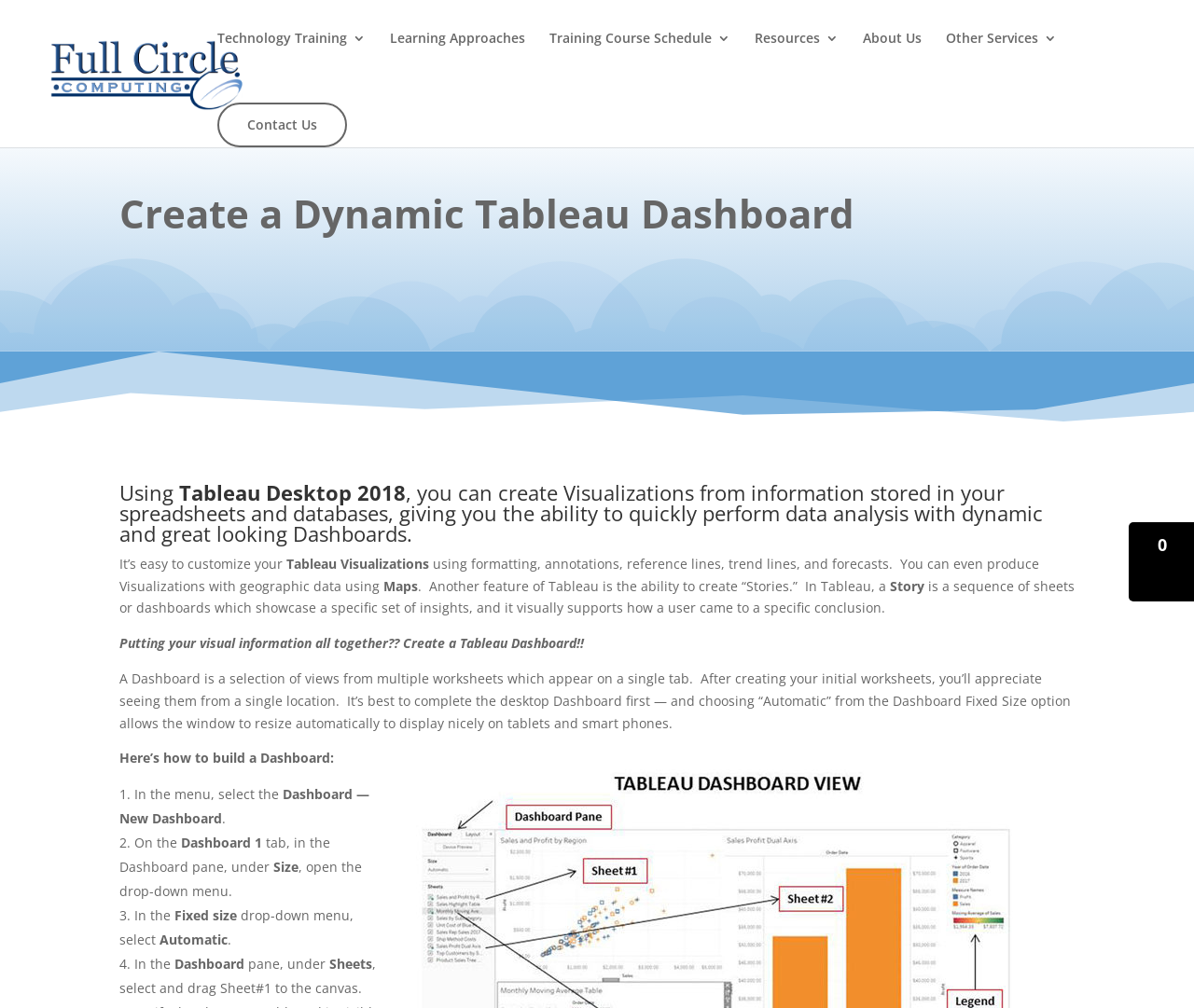Indicate the bounding box coordinates of the clickable region to achieve the following instruction: "Read the 'HealthyMe – Rapport om egenmonitorering' article."

None